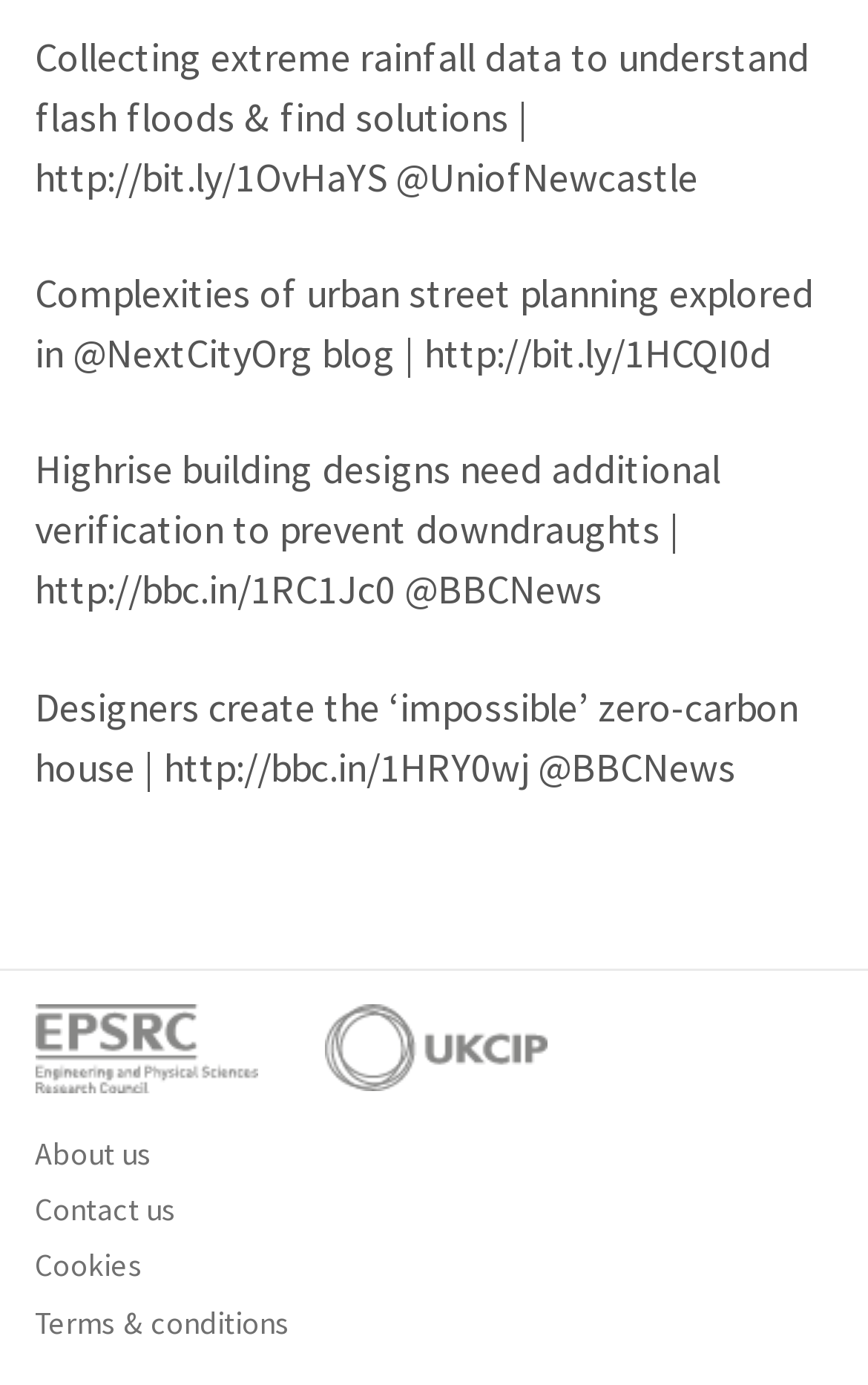How many news articles are displayed?
Please look at the screenshot and answer using one word or phrase.

4